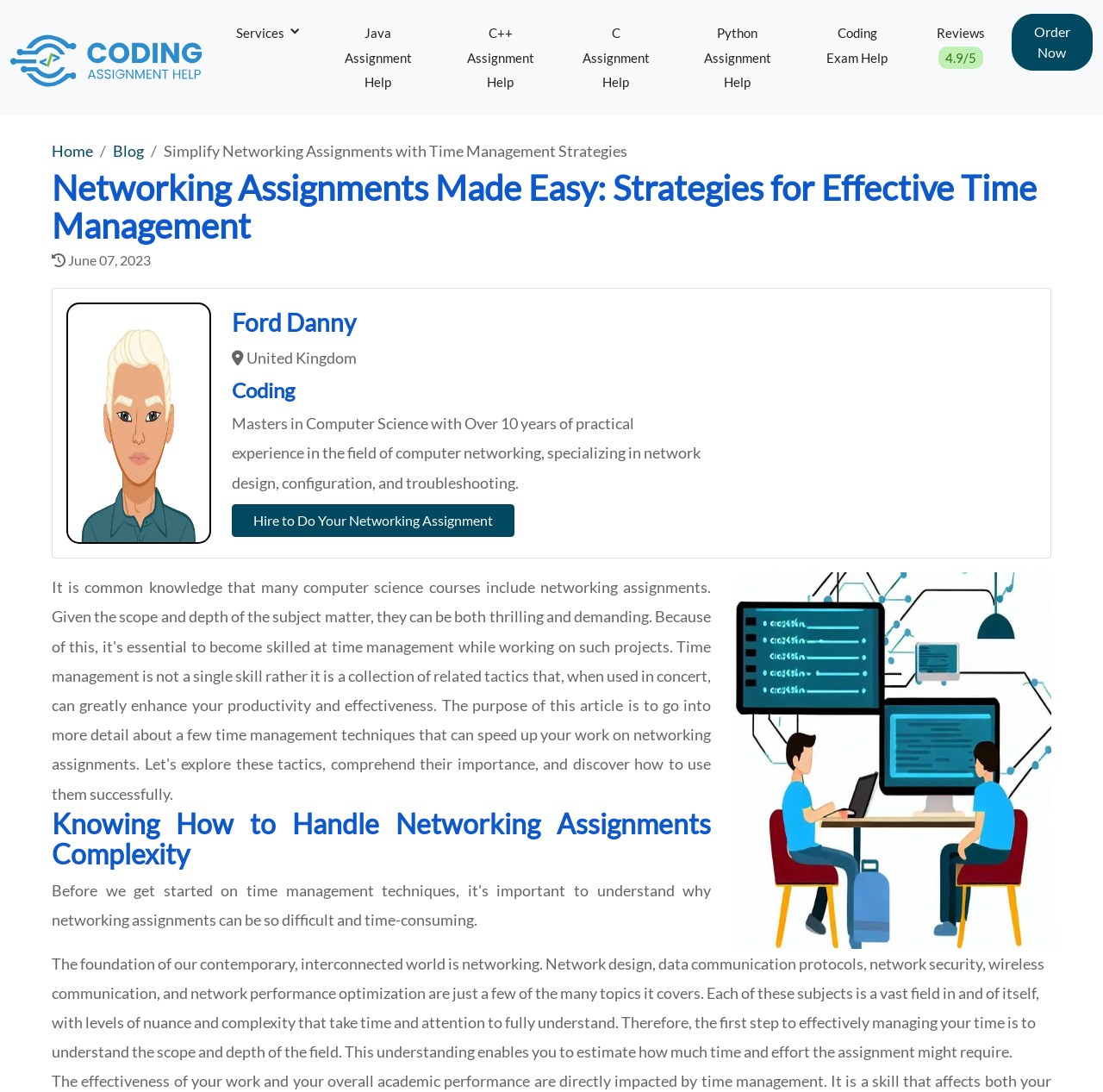Explain the contents of the webpage comprehensively.

The webpage is focused on providing effective time management strategies for completing networking assignments efficiently. At the top, there is a link to "First-Class Online Programming Assignment Help" accompanied by an image. Below this, there are several links to different services, including "Java Assignment Help", "C++ Assignment Help", "C Assignment Help", "Python Assignment Help", and "Coding Exam Help". These links are aligned horizontally and take up a significant portion of the top section of the page.

To the right of these links, there is a navigation breadcrumb with links to "Home" and "Blog". Below this, there is a heading that reads "Networking Assignments Made Easy: Strategies for Effective Time Management". This heading is followed by a static text element displaying the date "June 07, 2023".

On the left side of the page, there is an image of a person, Ford Danny, with a description below it indicating that he is from the United Kingdom and has a background in coding. Below this, there is a block of text describing his expertise in computer networking.

Further down the page, there is a link to "Hire to Do Your Networking Assignment" and a heading that reads "Knowing How to Handle Networking Assignments Complexity". Below this, there is an image related to networking assignments, and a block of text that discusses the complexity of networking topics and the importance of understanding the scope and depth of the field in order to effectively manage time.